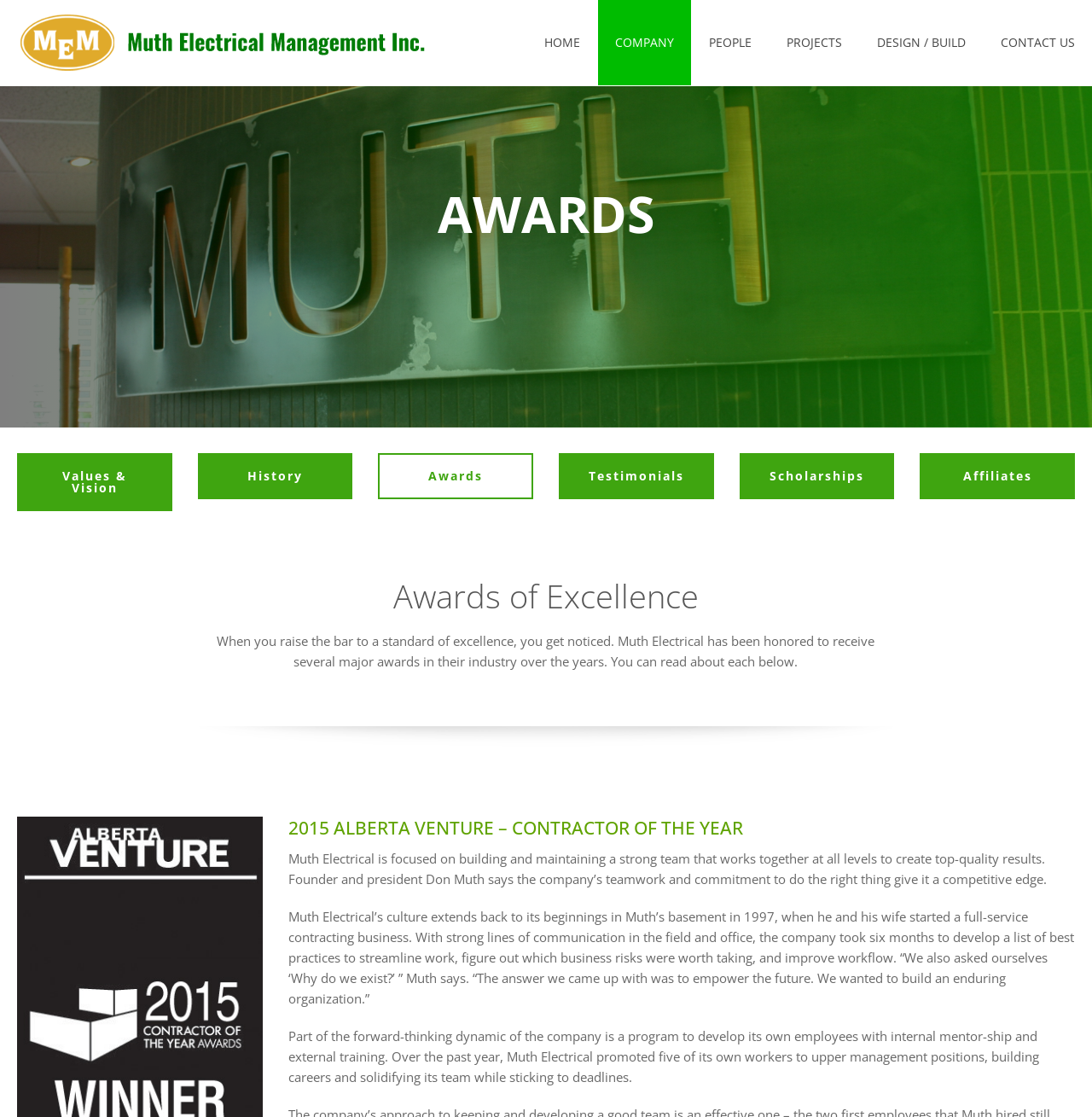How many employees were promoted to upper management positions?
Your answer should be a single word or phrase derived from the screenshot.

Five